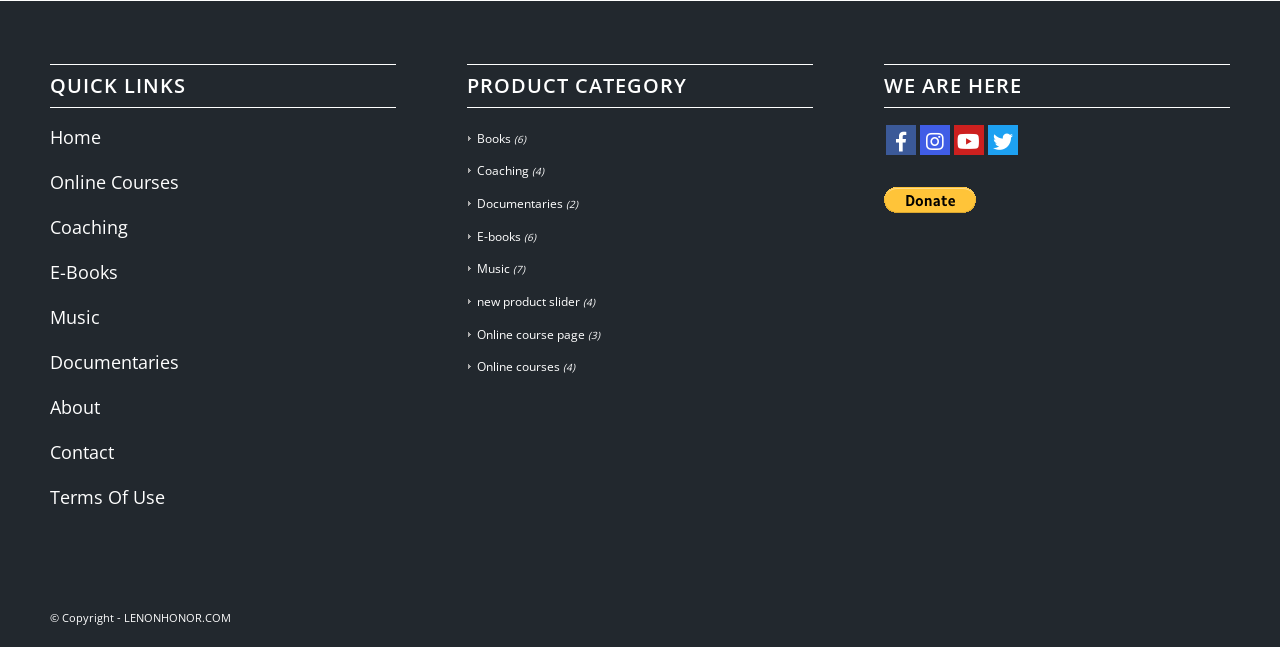Please locate the bounding box coordinates of the region I need to click to follow this instruction: "Go to Online Courses".

[0.039, 0.263, 0.14, 0.3]